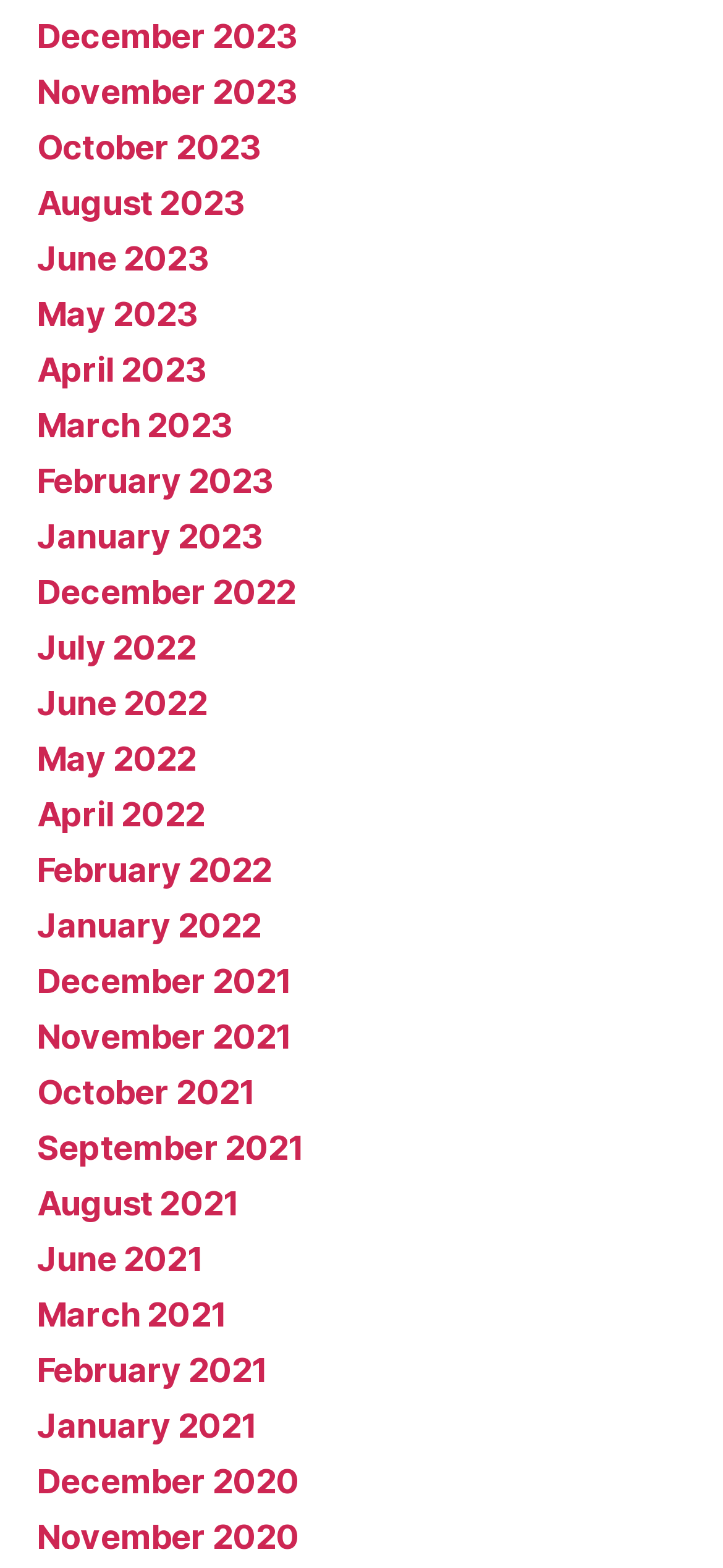Identify the bounding box coordinates of the area you need to click to perform the following instruction: "Explore August 2023".

[0.051, 0.116, 0.339, 0.141]